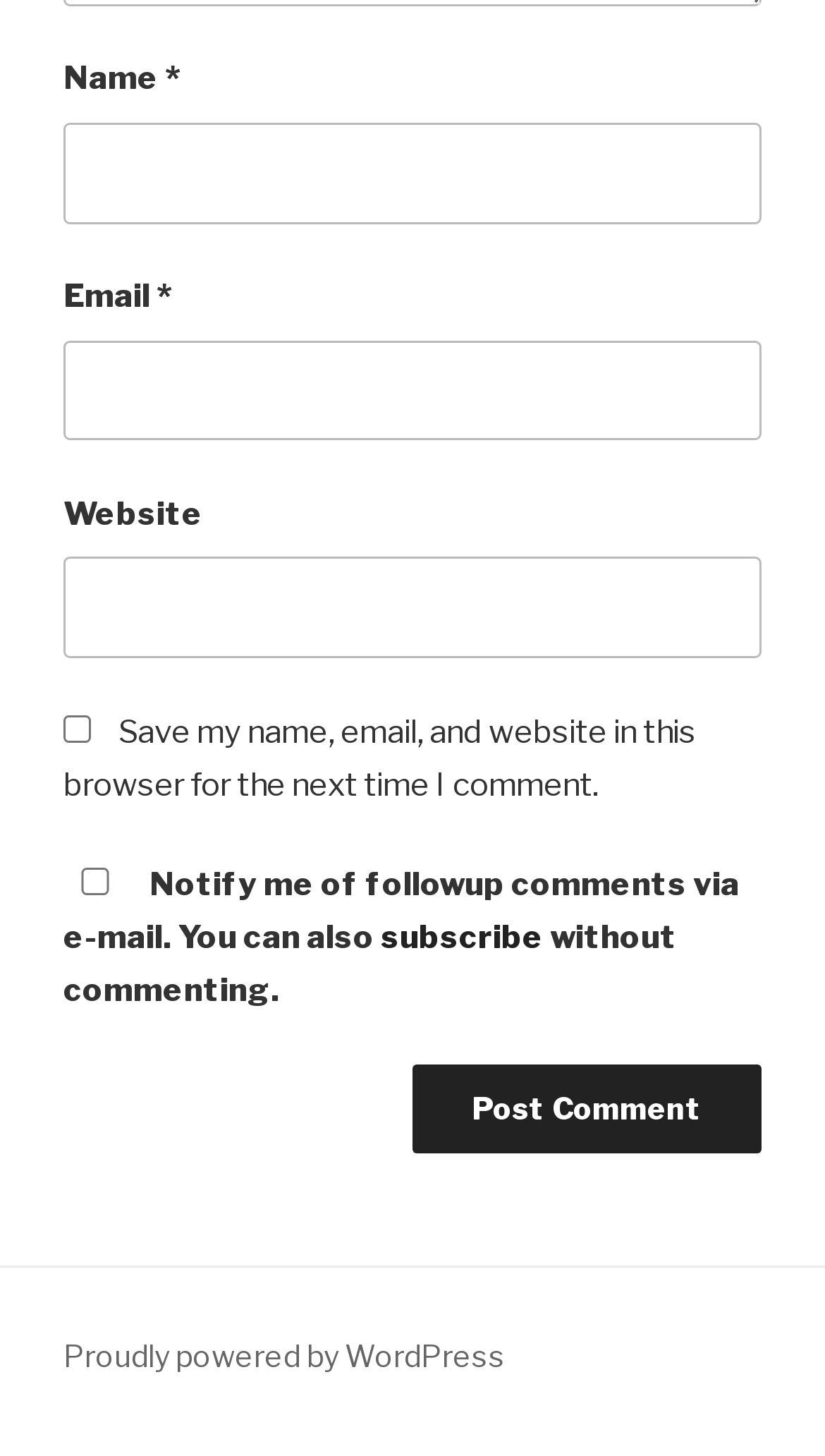What is the purpose of the textbox with label 'Name'?
Based on the visual details in the image, please answer the question thoroughly.

The textbox with label 'Name' is required and has an asterisk symbol, indicating that it is a mandatory field. Its purpose is to input the user's name, likely for commenting or subscription purposes.